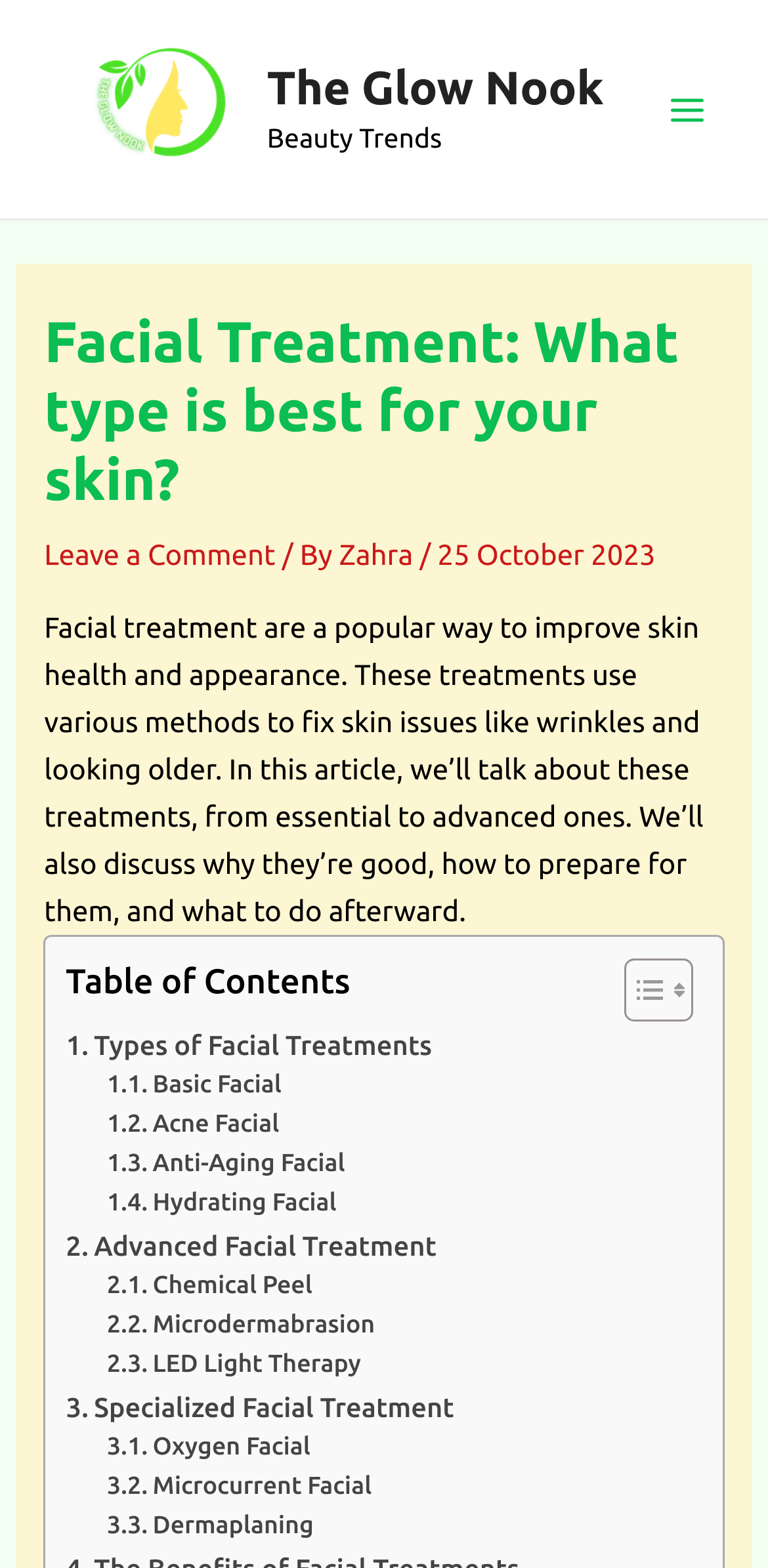Locate the bounding box coordinates of the clickable area to execute the instruction: "Learn about basic facial treatment". Provide the coordinates as four float numbers between 0 and 1, represented as [left, top, right, bottom].

[0.139, 0.681, 0.367, 0.706]